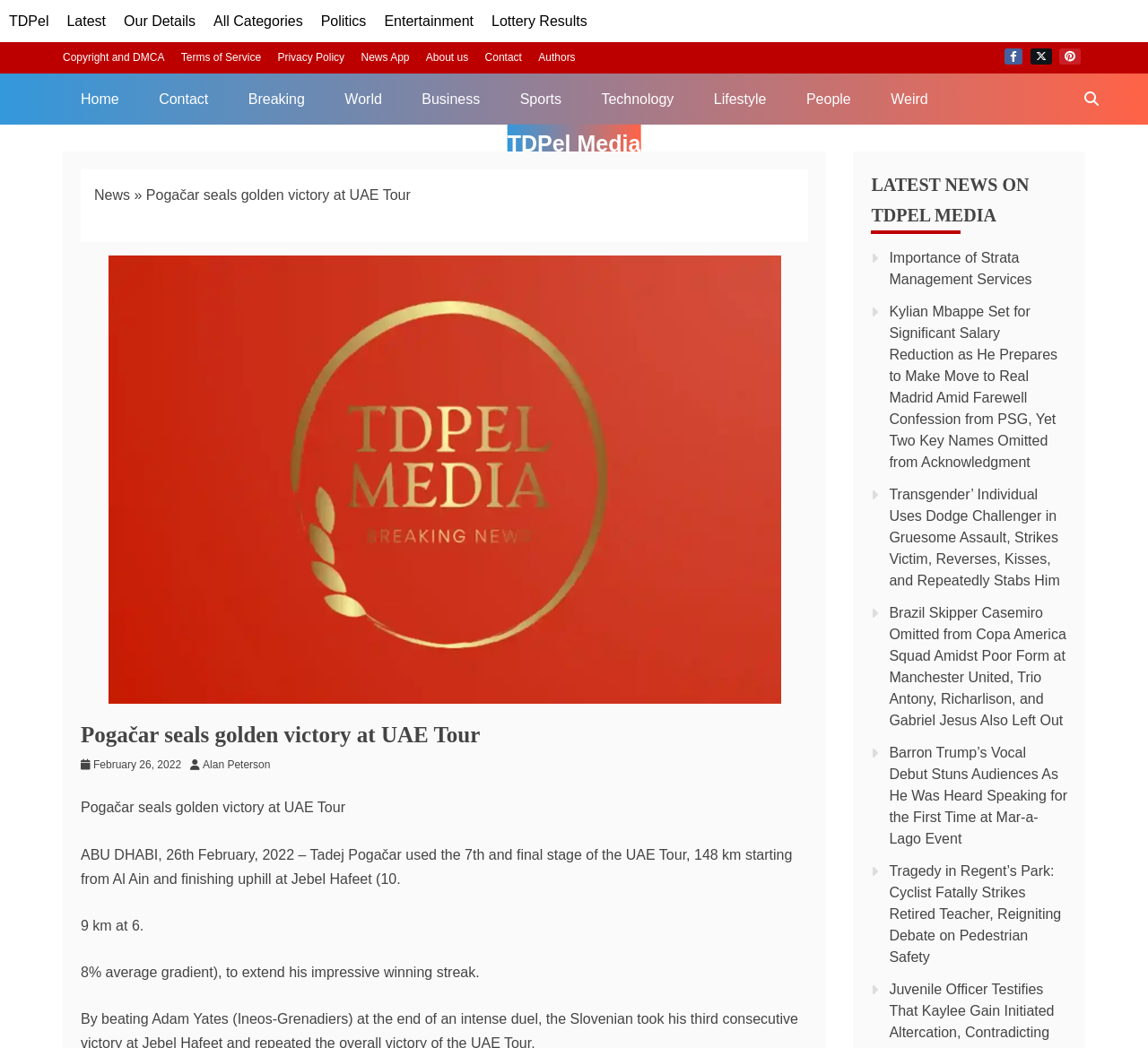Use a single word or phrase to answer the question:
What is the name of the author of the article?

Alan Peterson